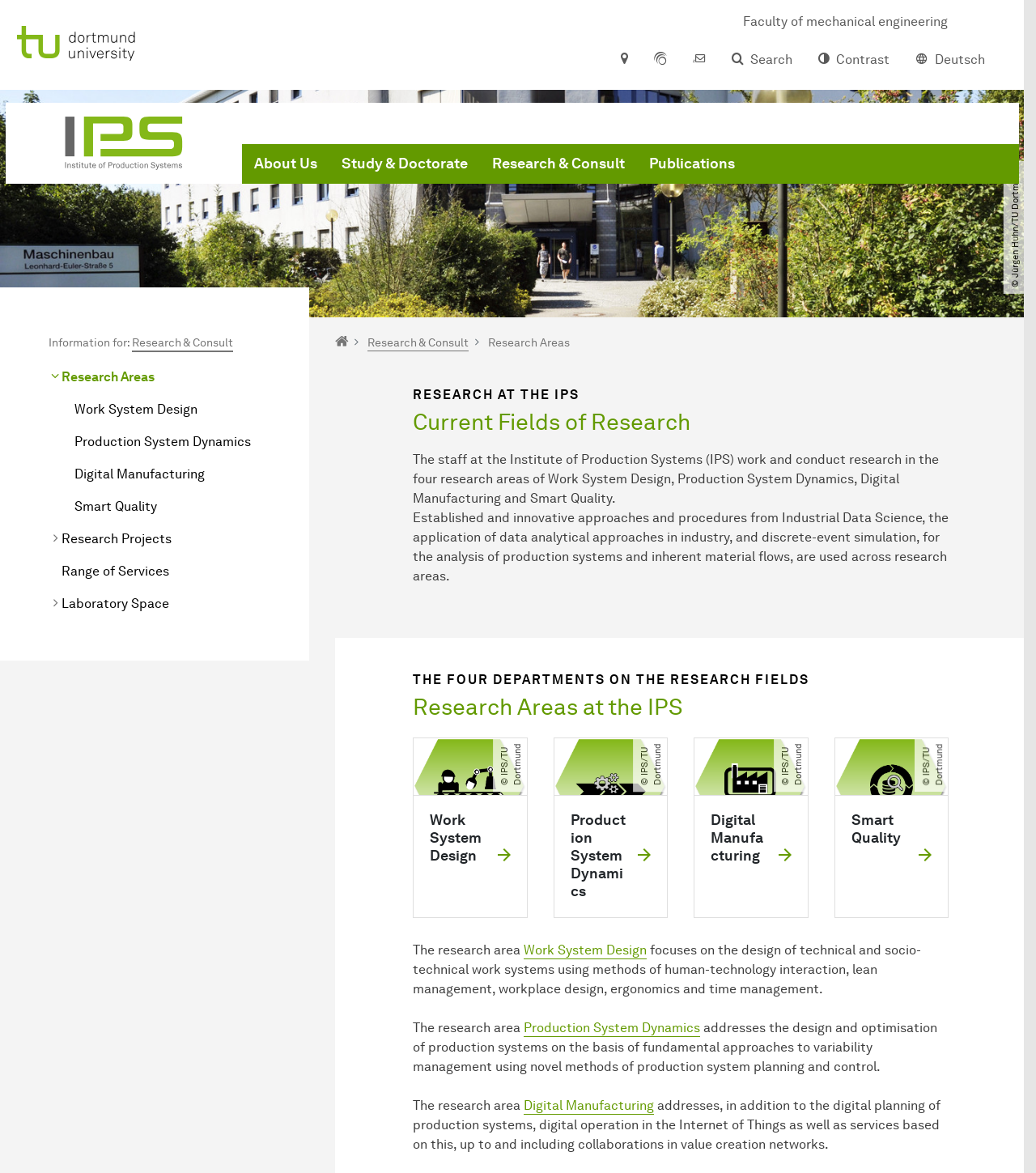What is the name of the university?
Using the image as a reference, give an elaborate response to the question.

I found the answer by looking at the text 'TU Dortmund' which is located at the top of the webpage.